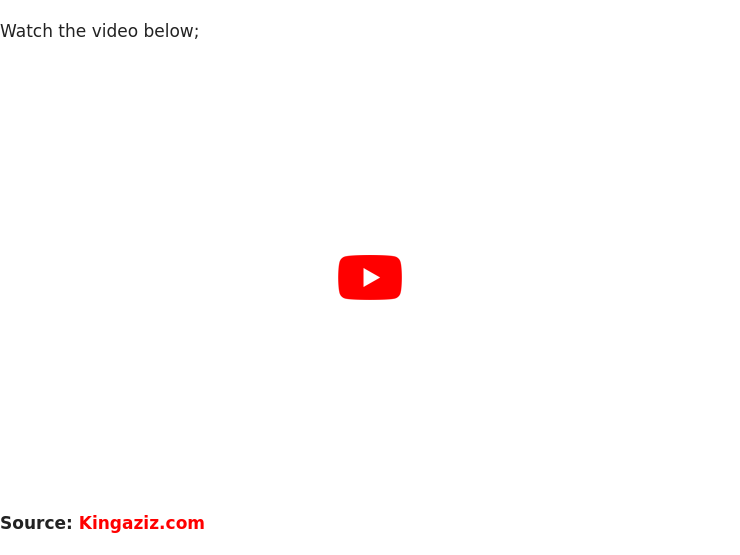What is the source of the article?
Use the information from the image to give a detailed answer to the question.

The caption provides the source attribution 'Source: Kingaziz.com' below the video invite, indicating that the original article can be found on Kingaziz.com.